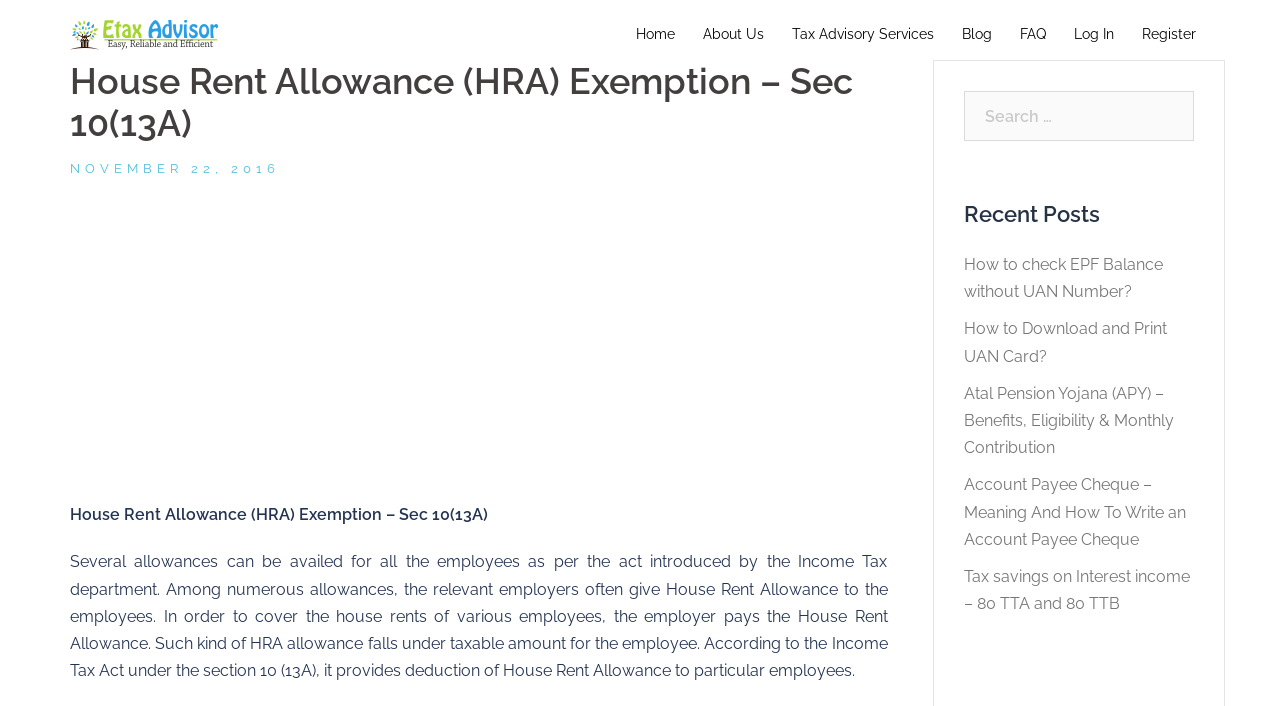Identify the bounding box coordinates for the UI element described as follows: Tax Advisory Services. Use the format (top-left x, top-left y, bottom-right x, bottom-right y) and ensure all values are floating point numbers between 0 and 1.

[0.619, 0.033, 0.73, 0.066]